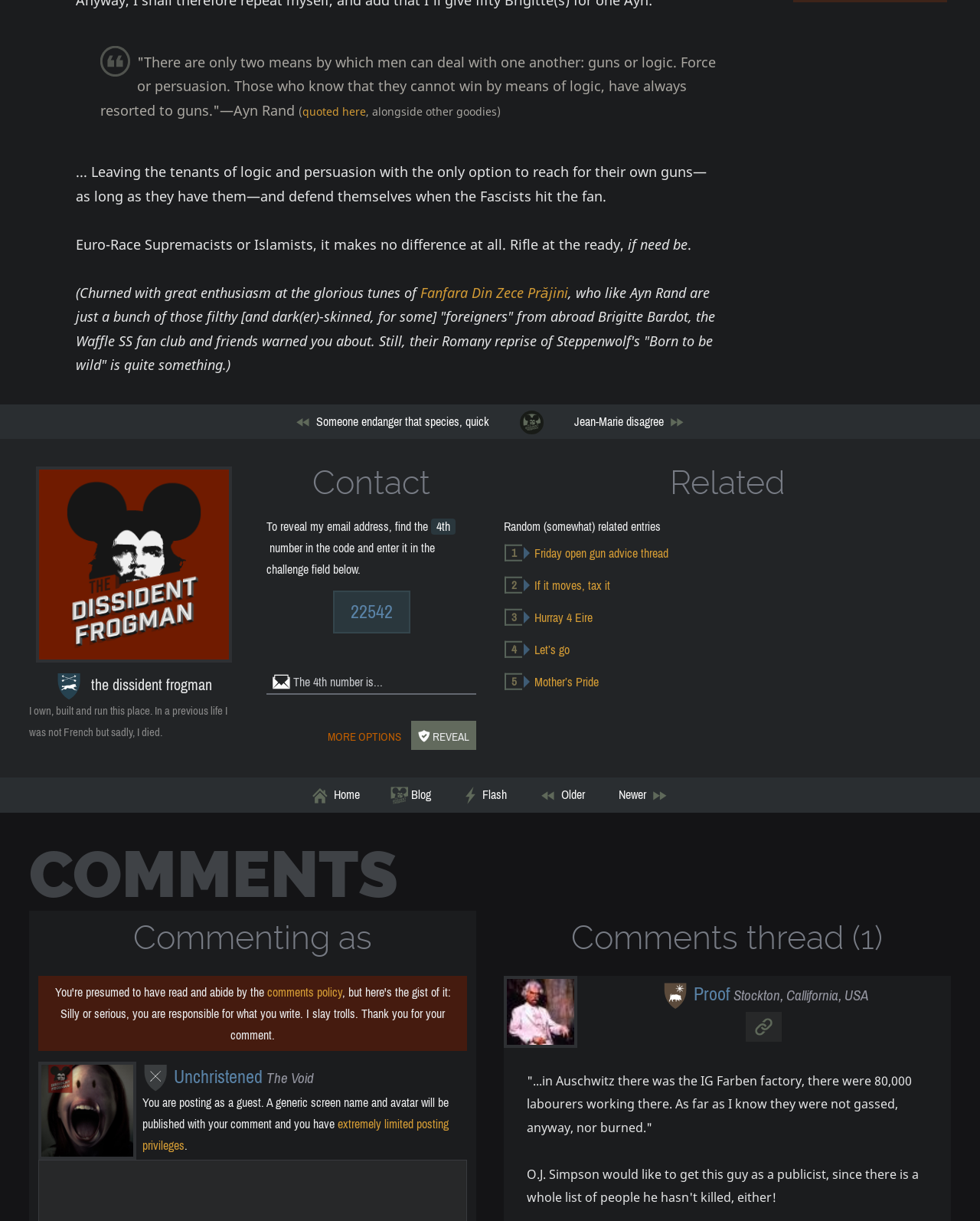What is the name of the blog author?
Analyze the screenshot and provide a detailed answer to the question.

The name of the blog author is mentioned in the figure caption, which says 'the dissident frogman's avatar', and also in the heading 'the dissident frogman'.